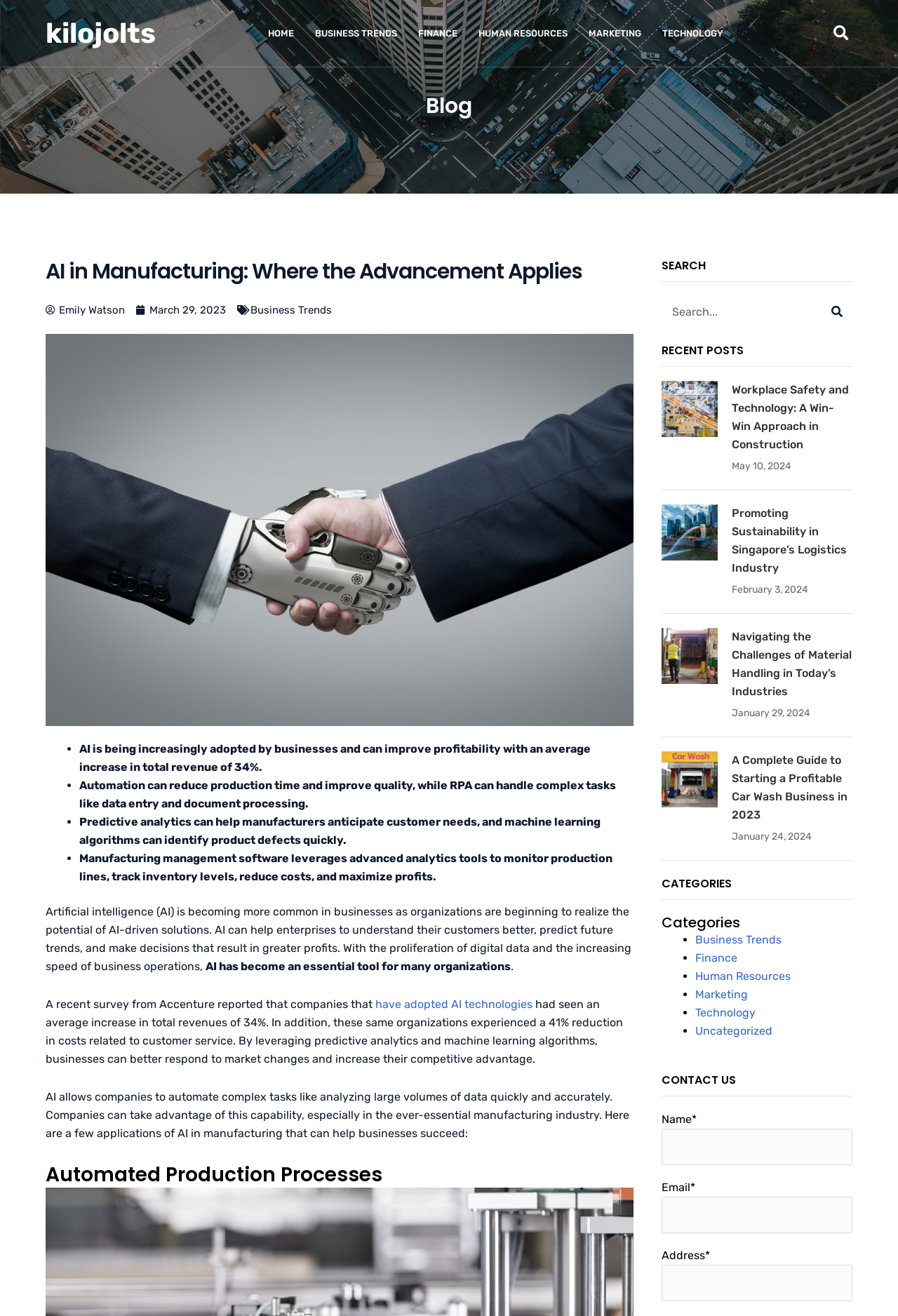Highlight the bounding box coordinates of the element that should be clicked to carry out the following instruction: "Search for something". The coordinates must be given as four float numbers ranging from 0 to 1, i.e., [left, top, right, bottom].

[0.904, 0.017, 0.949, 0.034]